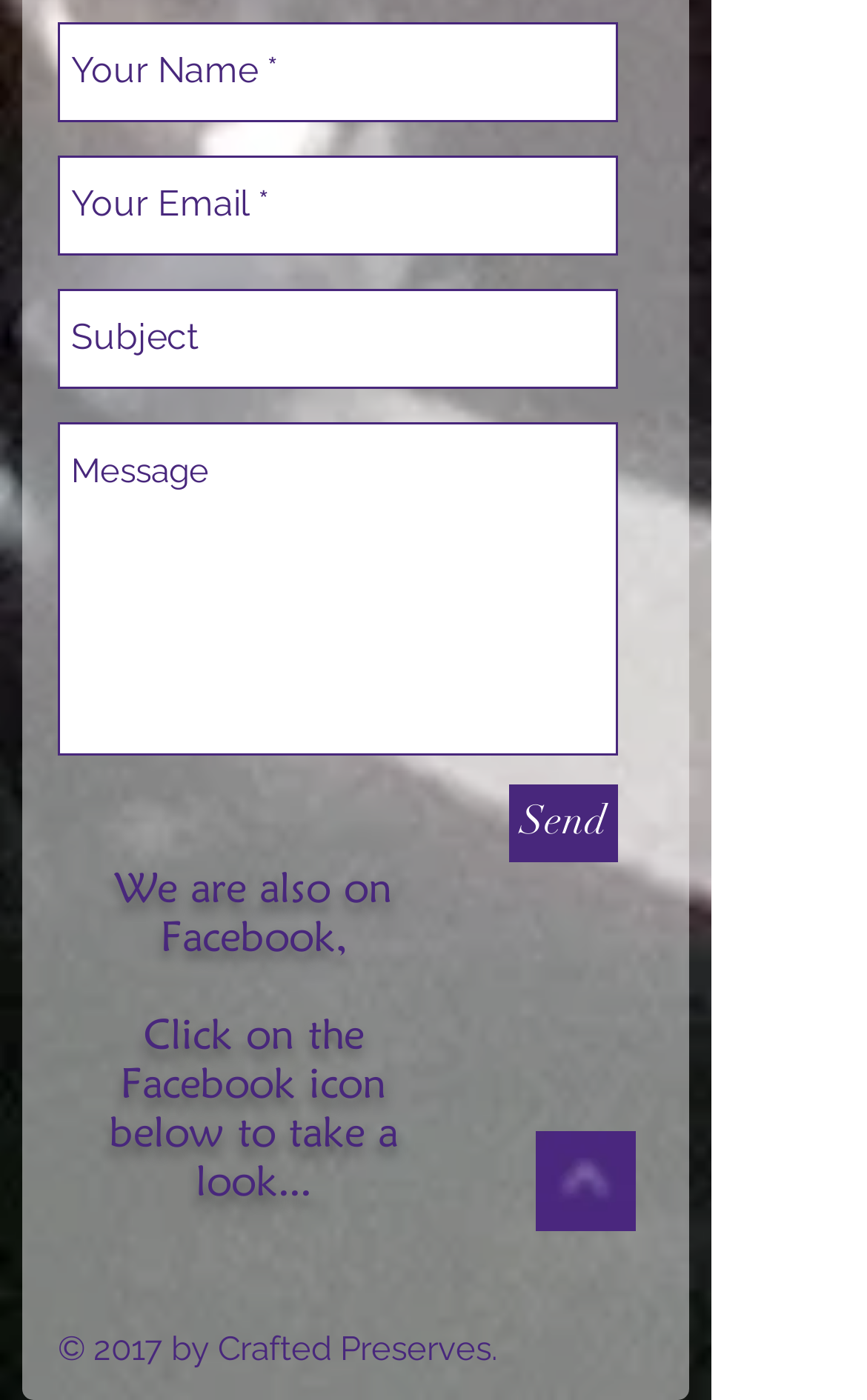Carefully observe the image and respond to the question with a detailed answer:
What is the copyright year of Crafted Preserves?

The copyright year can be found in the StaticText element with the text '© 2017 by Crafted Preserves.' at the bottom of the webpage.